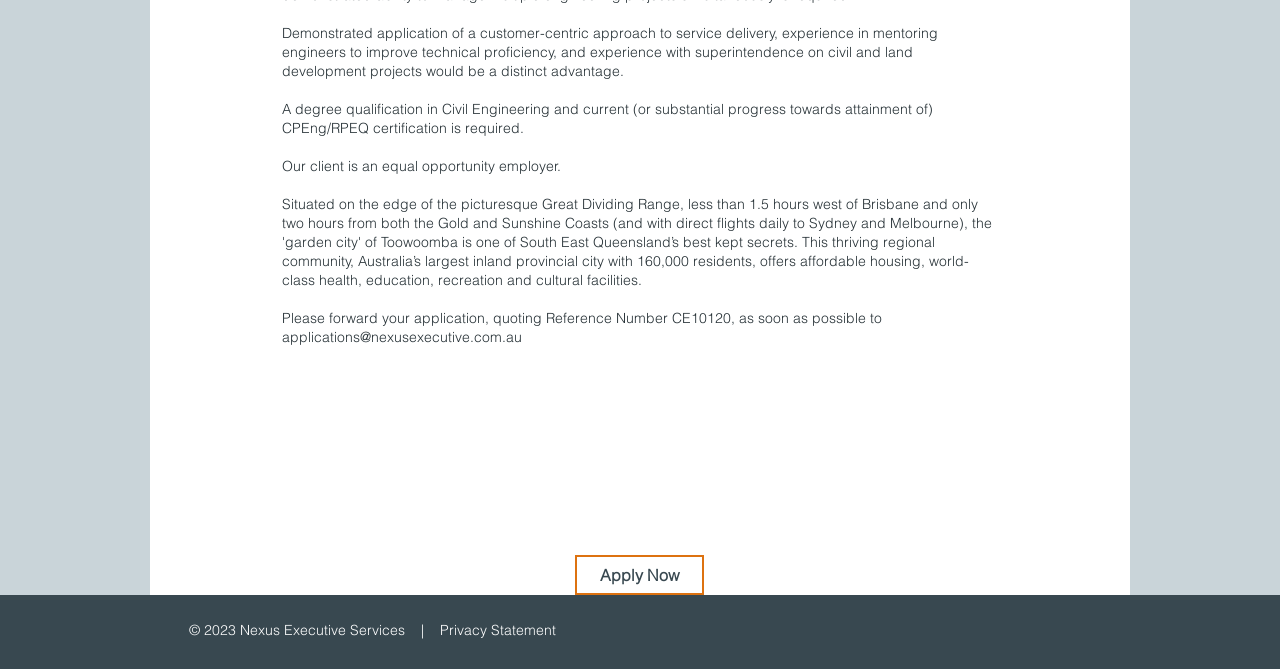Given the element description "© 2023 Nexus Executive Services" in the screenshot, predict the bounding box coordinates of that UI element.

[0.148, 0.928, 0.316, 0.955]